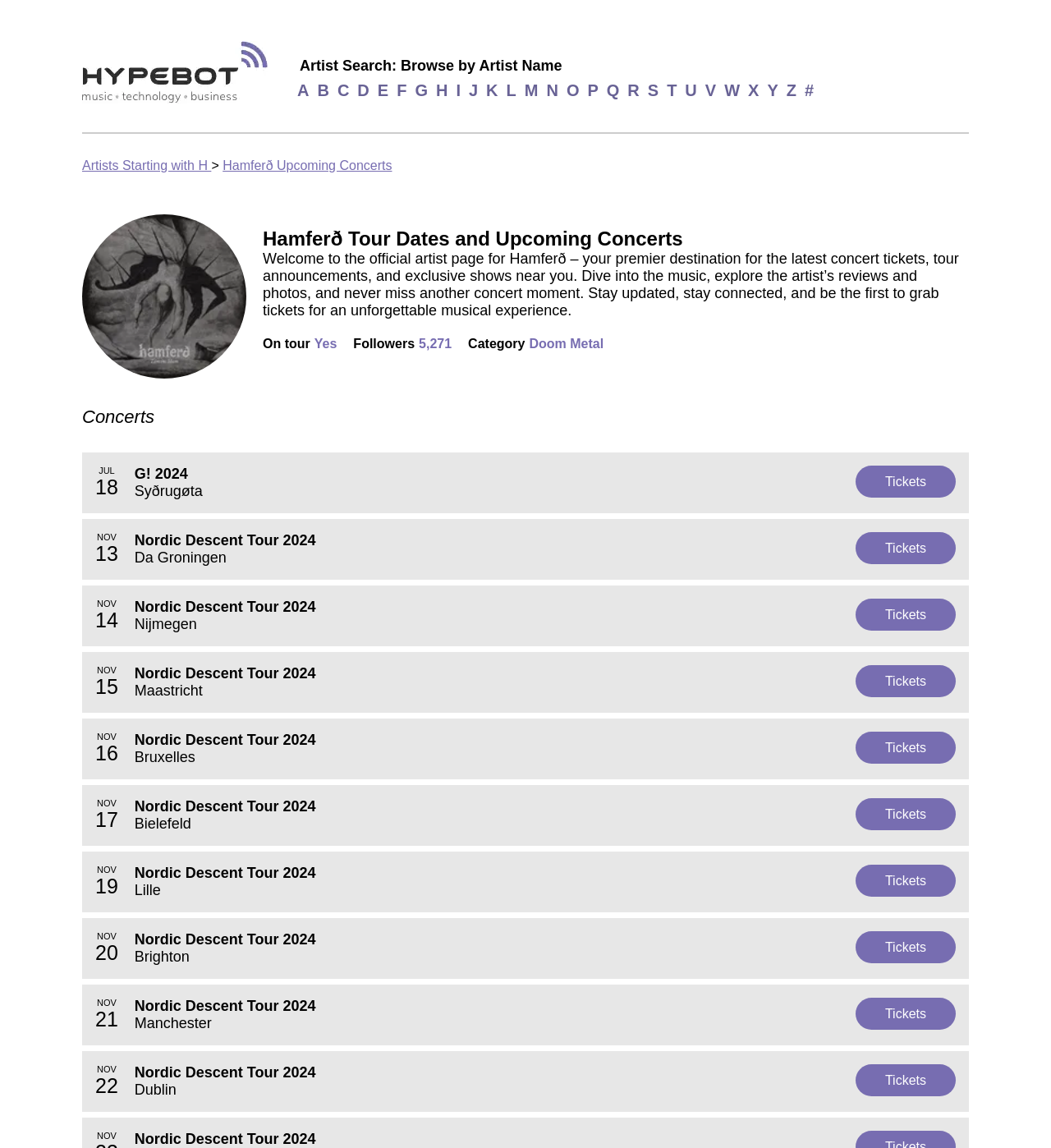Please indicate the bounding box coordinates of the element's region to be clicked to achieve the instruction: "View Hamferð upcoming concerts". Provide the coordinates as four float numbers between 0 and 1, i.e., [left, top, right, bottom].

[0.212, 0.138, 0.373, 0.15]